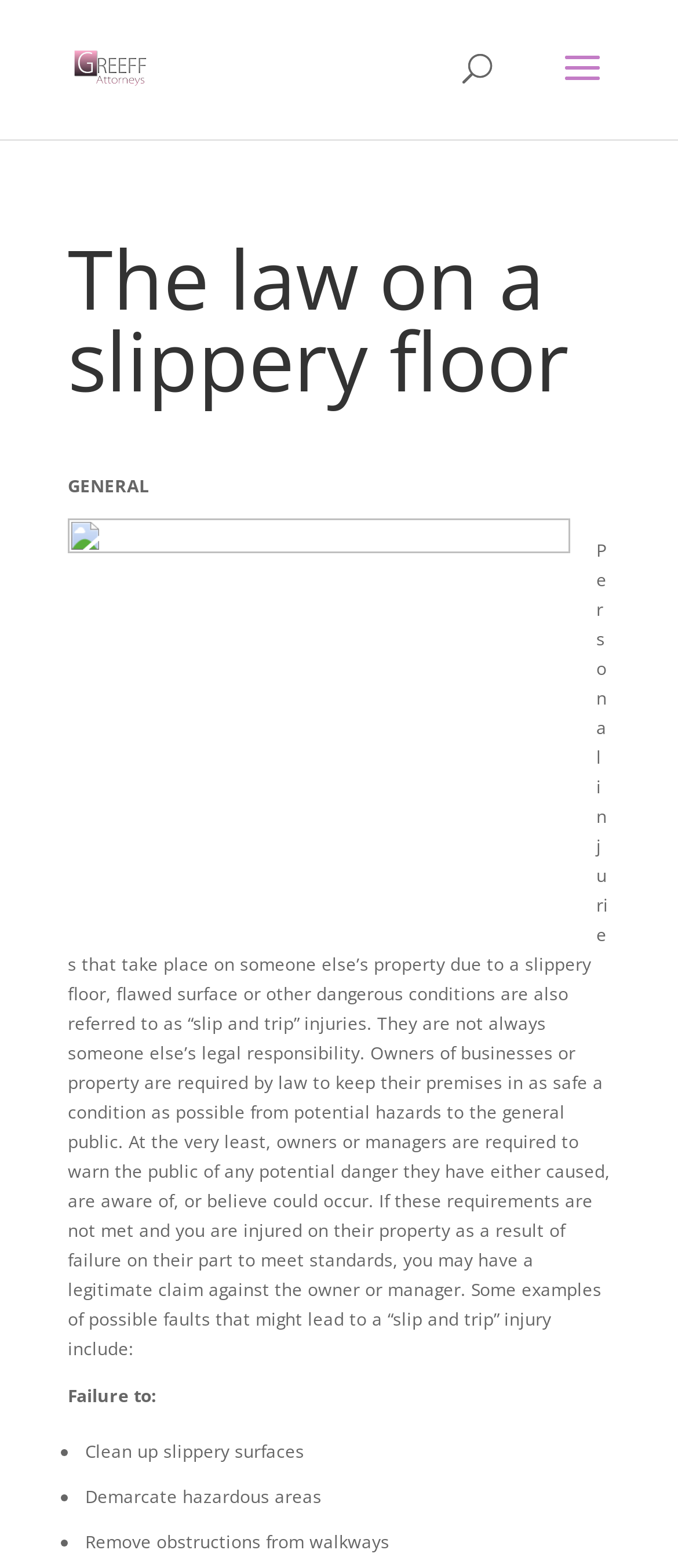Please find the bounding box coordinates (top-left x, top-left y, bottom-right x, bottom-right y) in the screenshot for the UI element described as follows: alt="Greeff Attorneys"

[0.108, 0.035, 0.218, 0.051]